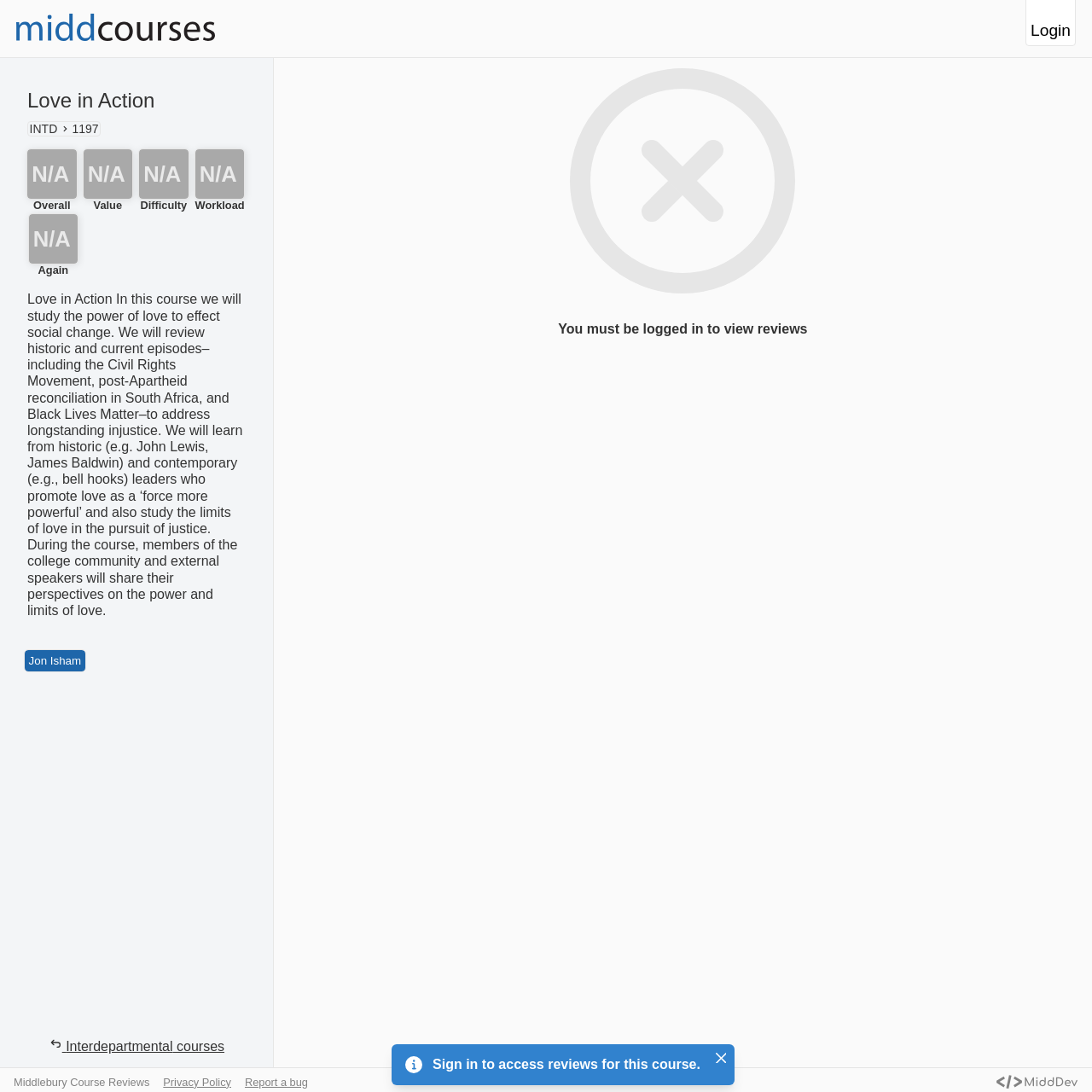Determine the bounding box coordinates for the HTML element mentioned in the following description: "Tim "Ripper" Owens". The coordinates should be a list of four floats ranging from 0 to 1, represented as [left, top, right, bottom].

None